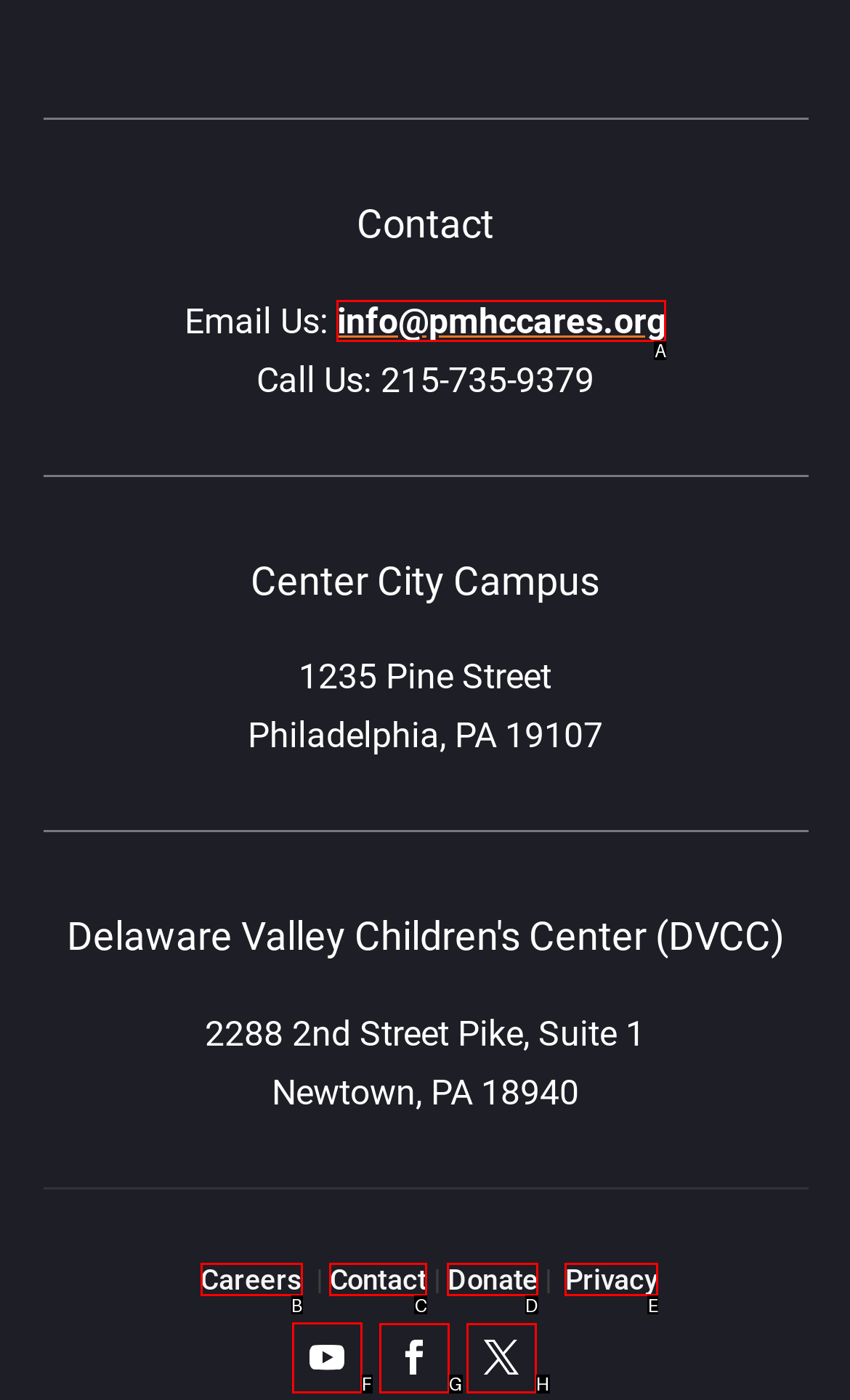Identify the HTML element to click to execute this task: Click the Facebook link Respond with the letter corresponding to the proper option.

F